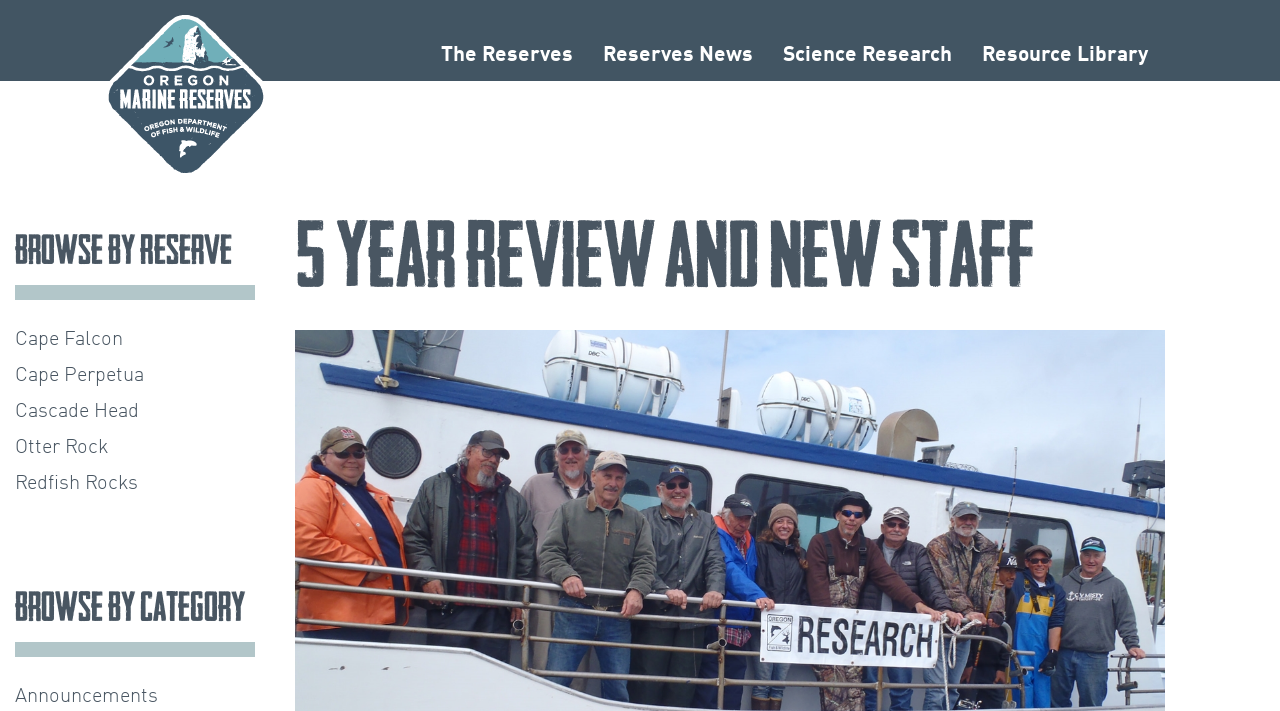Given the element description: "Announcements", predict the bounding box coordinates of this UI element. The coordinates must be four float numbers between 0 and 1, given as [left, top, right, bottom].

[0.012, 0.966, 0.123, 0.994]